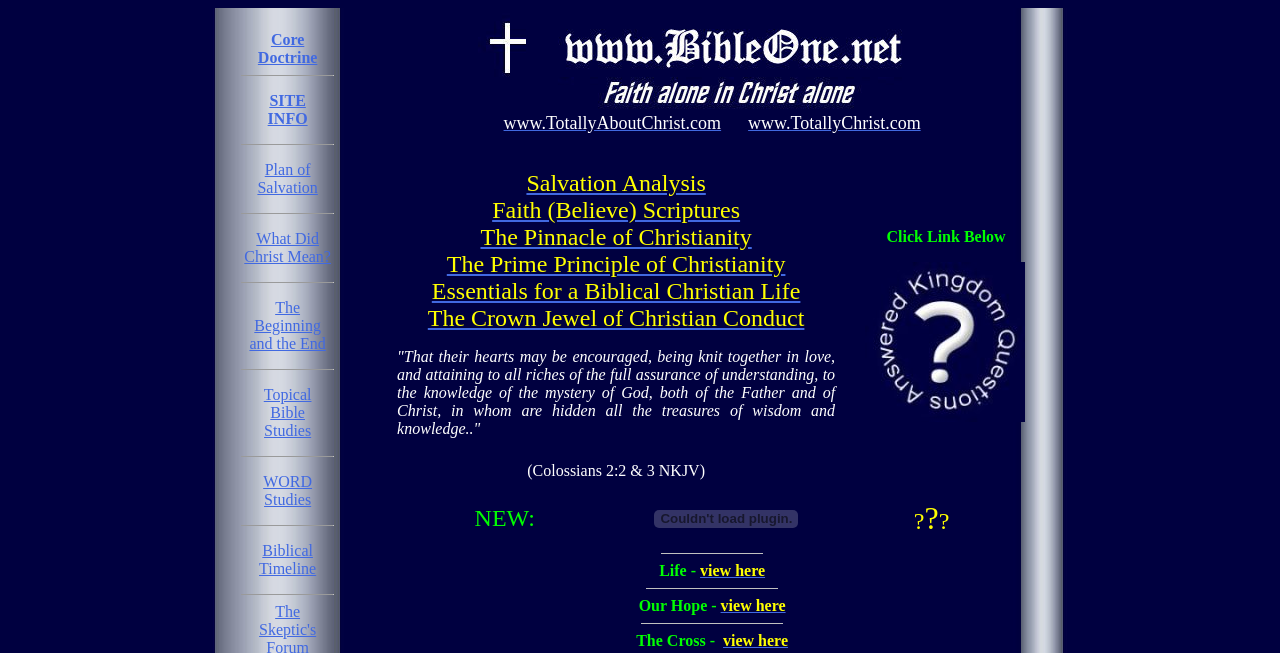Could you indicate the bounding box coordinates of the region to click in order to complete this instruction: "Explore Topical Bible Studies".

[0.206, 0.591, 0.243, 0.672]